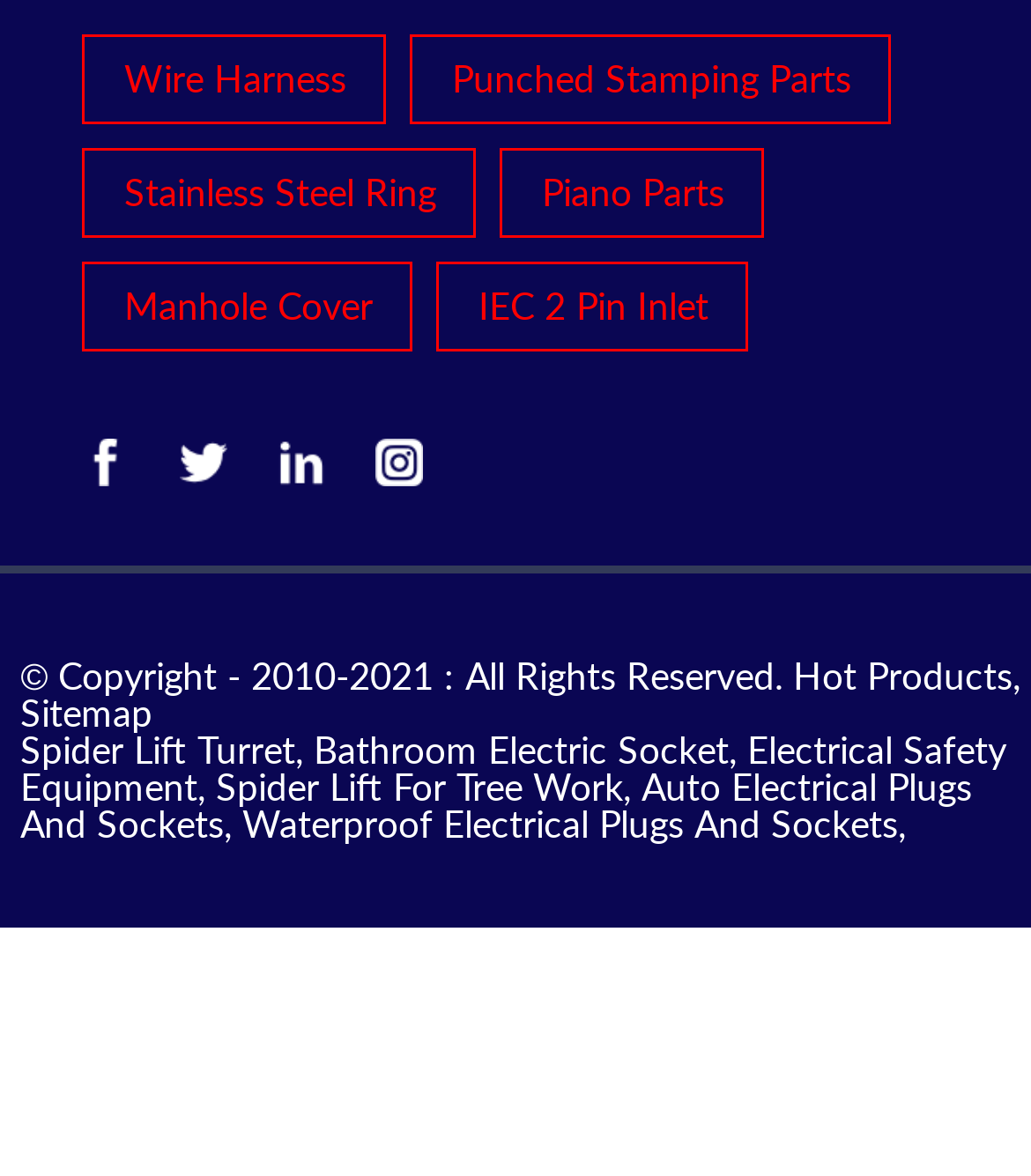Extract the bounding box for the UI element that matches this description: "IEC 2 Pin Inlet".

[0.423, 0.223, 0.726, 0.299]